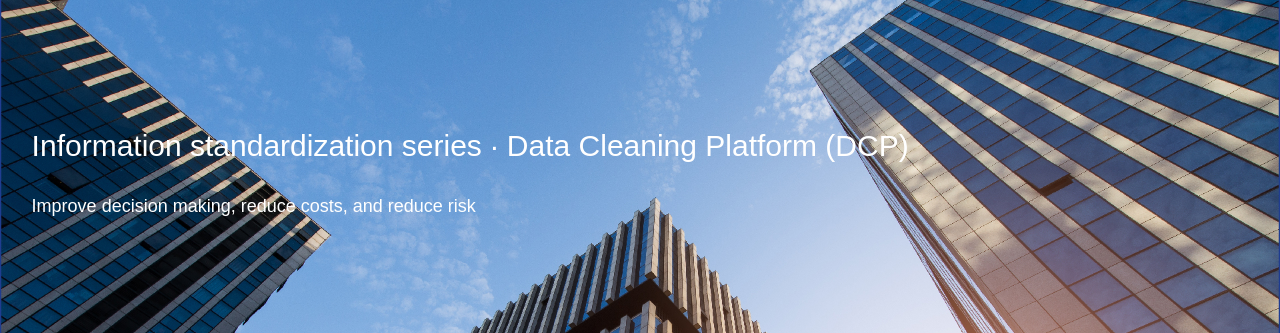Describe all significant details and elements found in the image.

The image captures a stunning view of modern skyscrapers, towering against a bright blue sky scattered with wispy clouds. The architectural design showcases sleek, glass exteriors reflecting light and displaying vertical lines. Prominently featured in the foreground is the title "Information standardization series · Data Cleaning Platform (DCP)," emphasizing the theme of data management. Below this, the tagline "Improve decision making, reduce costs, and reduce risk" conveys the platform's goal of enhancing organizational efficiency through effective data governance. This visual representation perfectly encapsulates the cutting-edge nature of the Data Cleaning Platform and its relevance in the realm of data asset management.